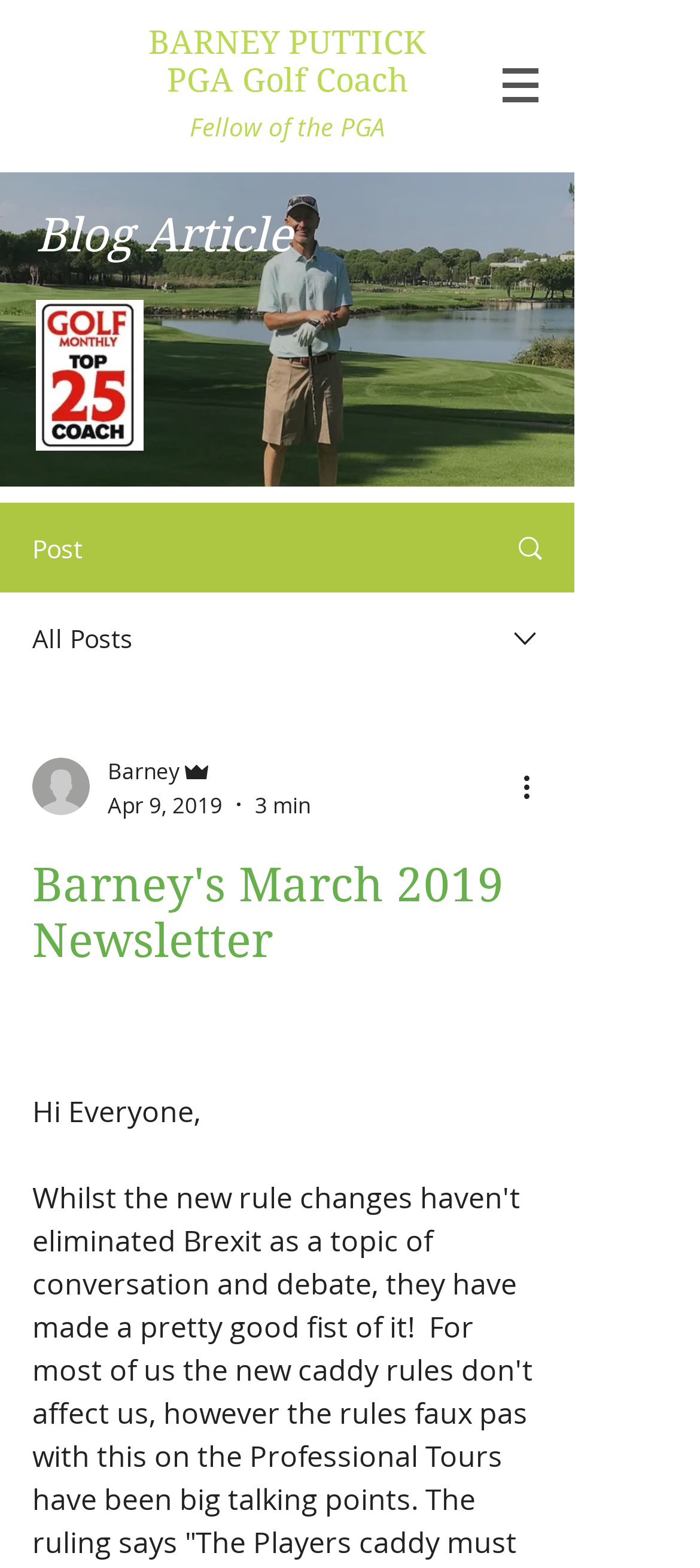Utilize the details in the image to thoroughly answer the following question: What is the purpose of the button 'More actions'?

The button 'More actions' is a generic button with a pressed state of false, which suggests that it is not currently active. Based on its name and functionality, I infer that the purpose of this button is to show more options or actions when clicked.